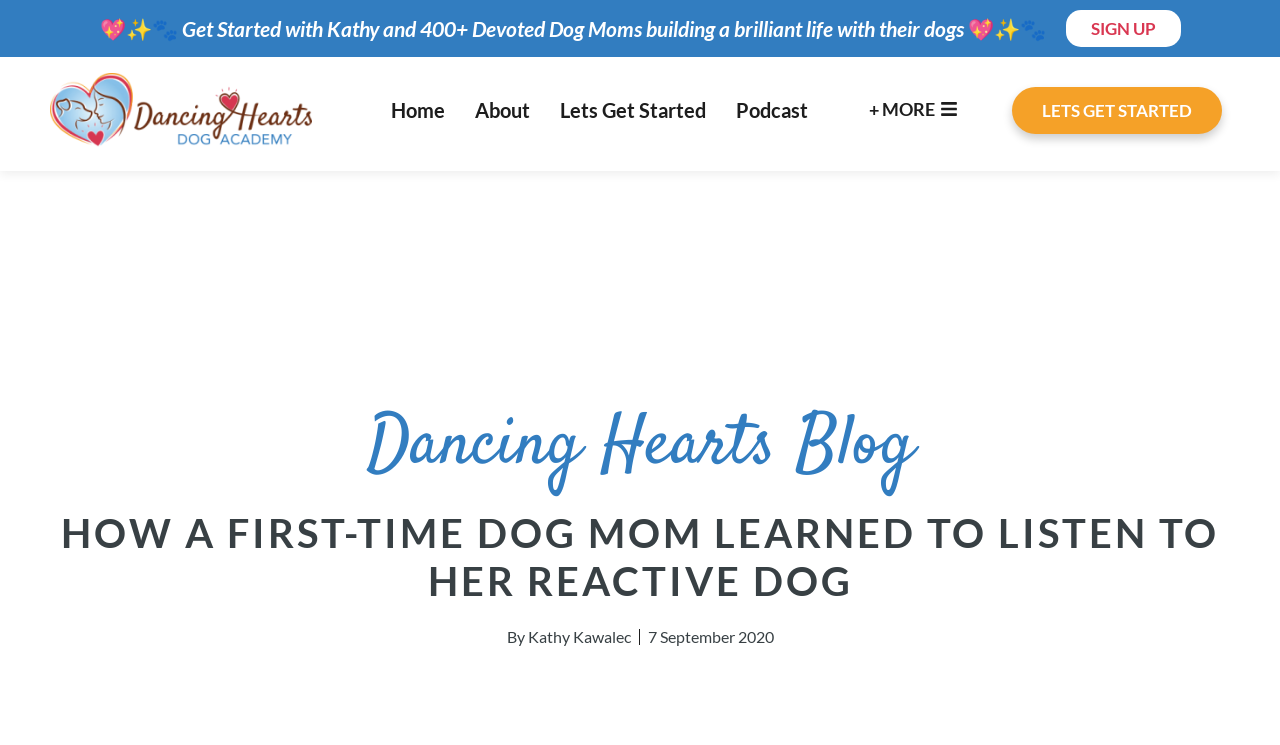What is the name of the blog?
Based on the visual, give a brief answer using one word or a short phrase.

Dancing Hearts Blog